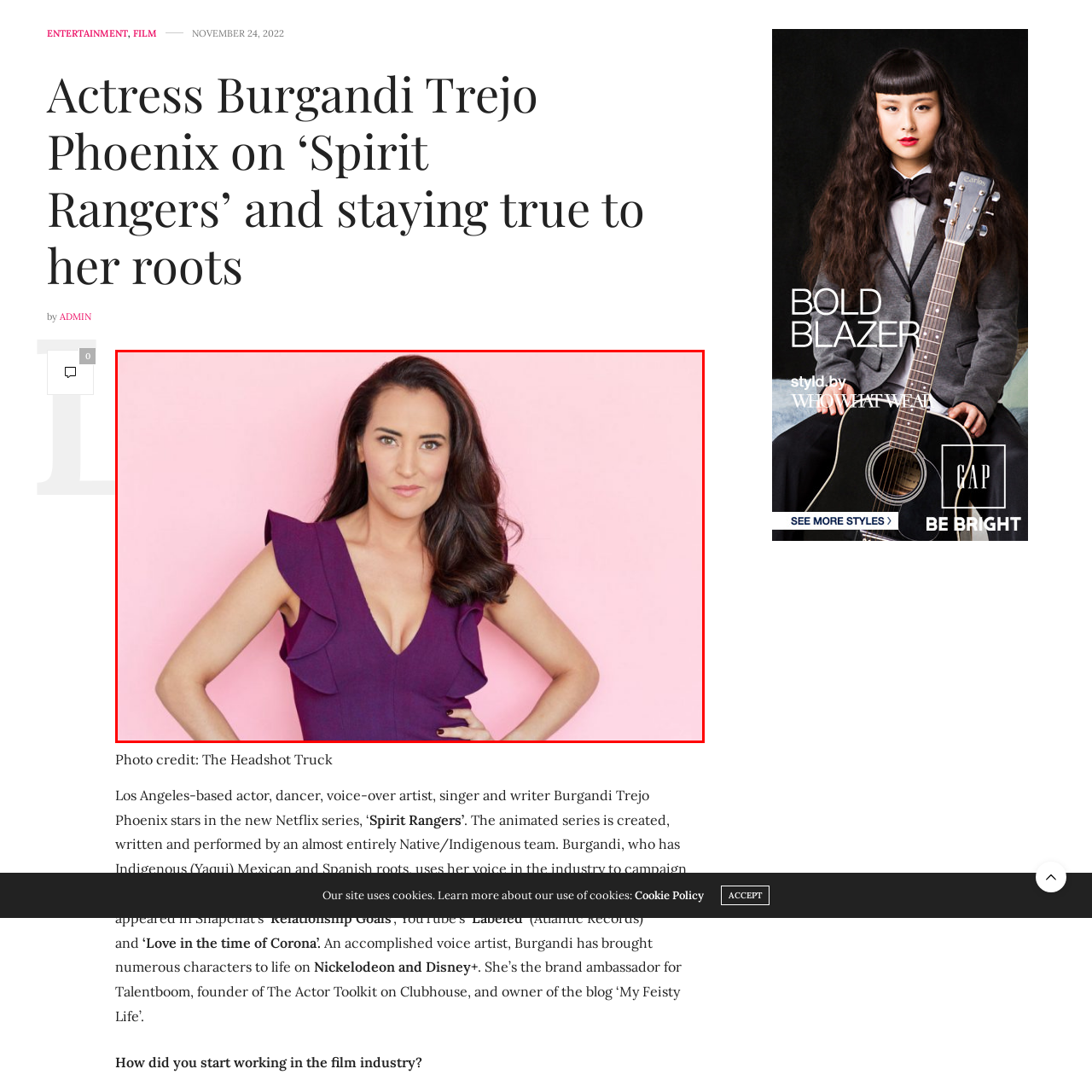What is Burgandi Trejo Phoenix's role in the Netflix series?
Please analyze the image within the red bounding box and offer a comprehensive answer to the question.

According to the caption, the image is associated with her role in the Netflix animated series 'Spirit Rangers', which implies that she plays a character in this series.